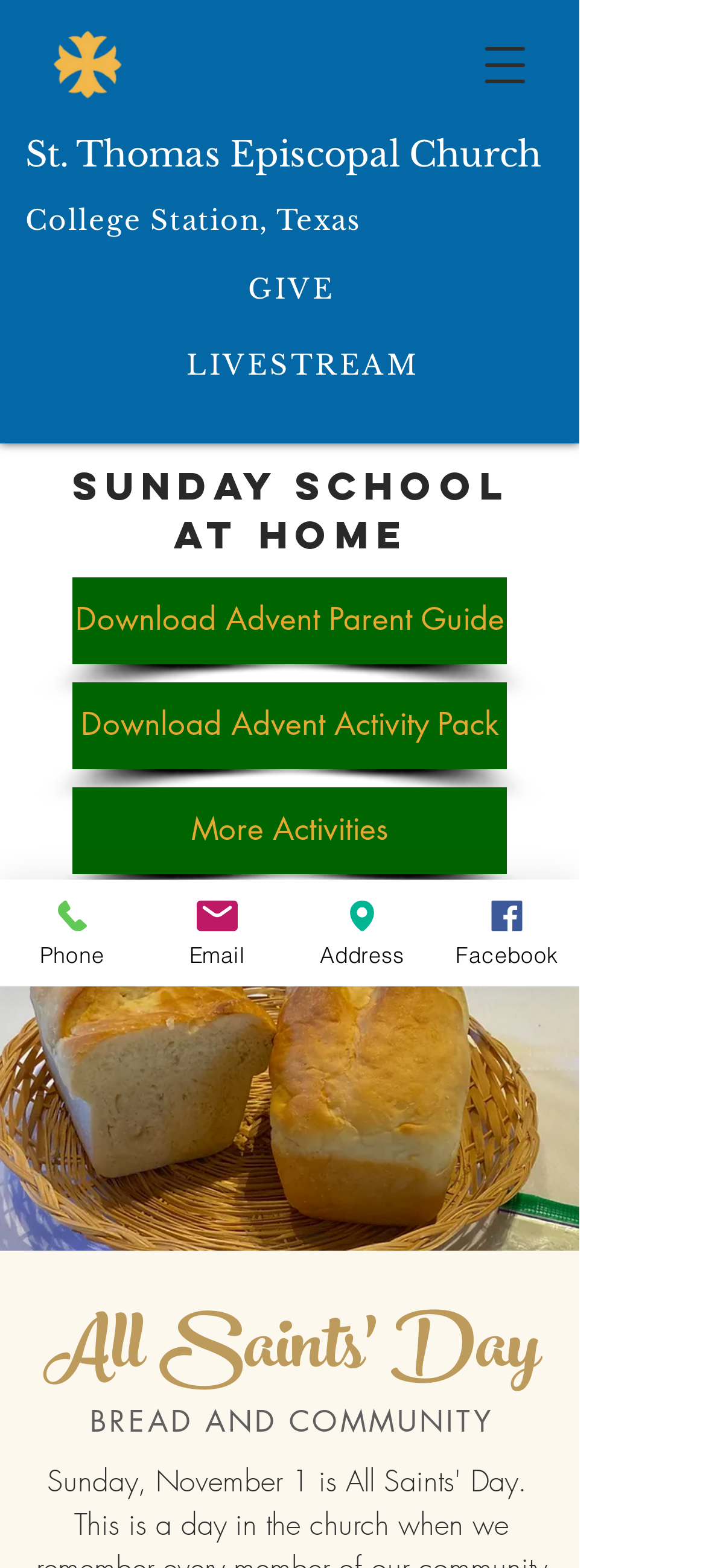Can you give a comprehensive explanation to the question given the content of the image?
What is the theme of the Sunday School at home?

The theme of the Sunday School at home can be inferred from the links and headings on the webpage, which mention 'Advent Parent Guide' and 'Advent Activity Pack'.